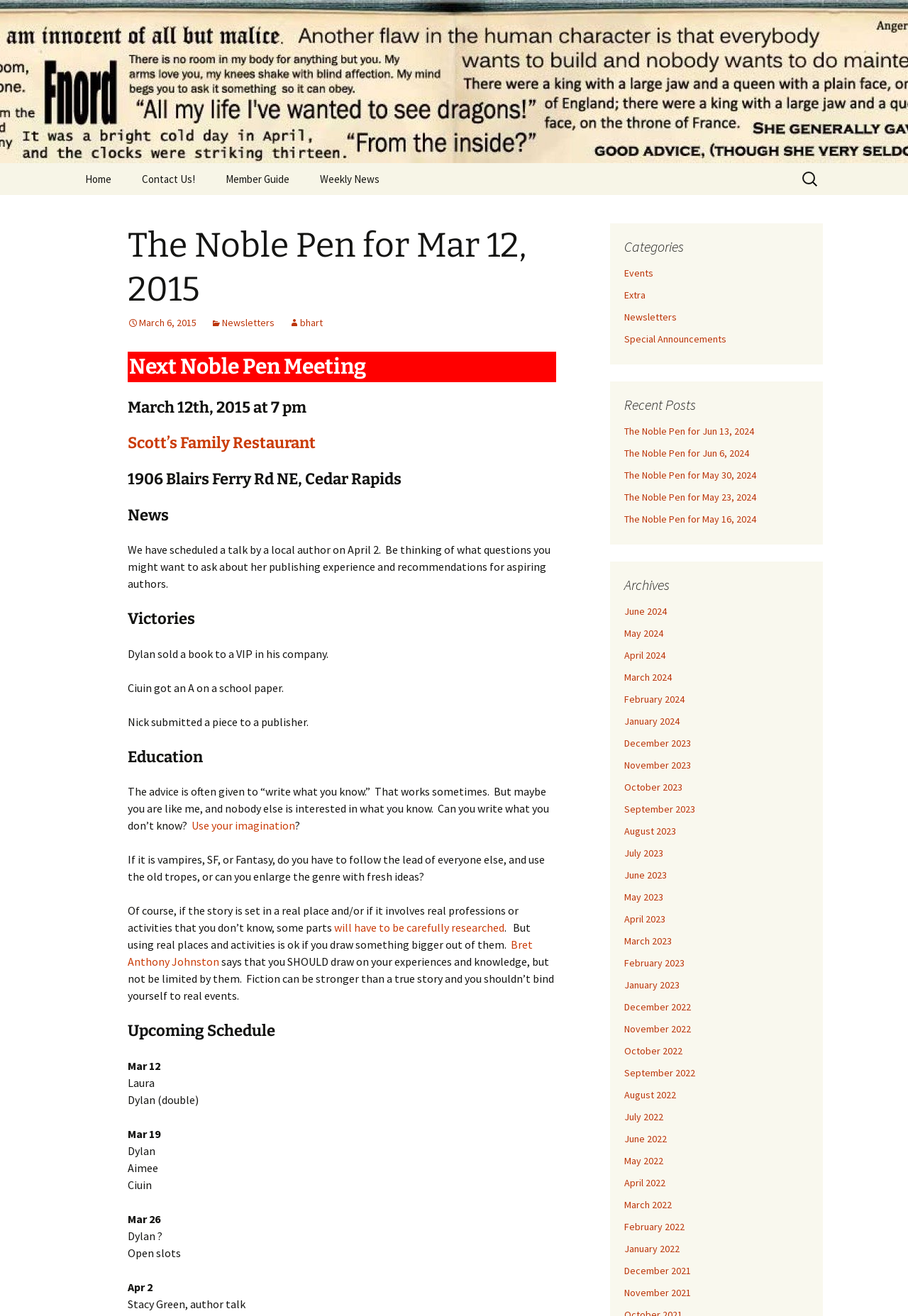Provide your answer in a single word or phrase: 
What is the topic of the education section?

Writing what you don’t know